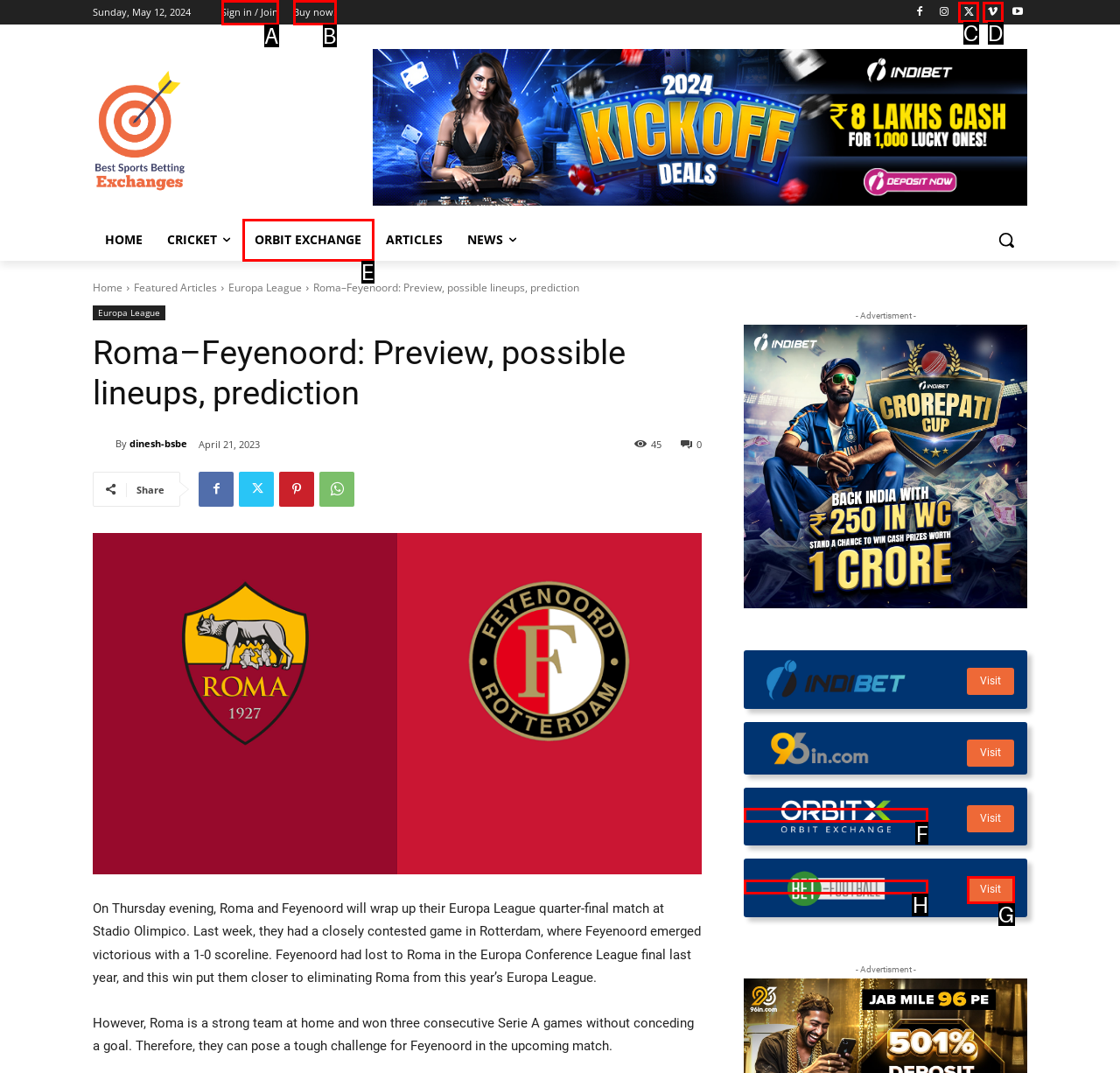Look at the description: Orbit Exchange
Determine the letter of the matching UI element from the given choices.

E